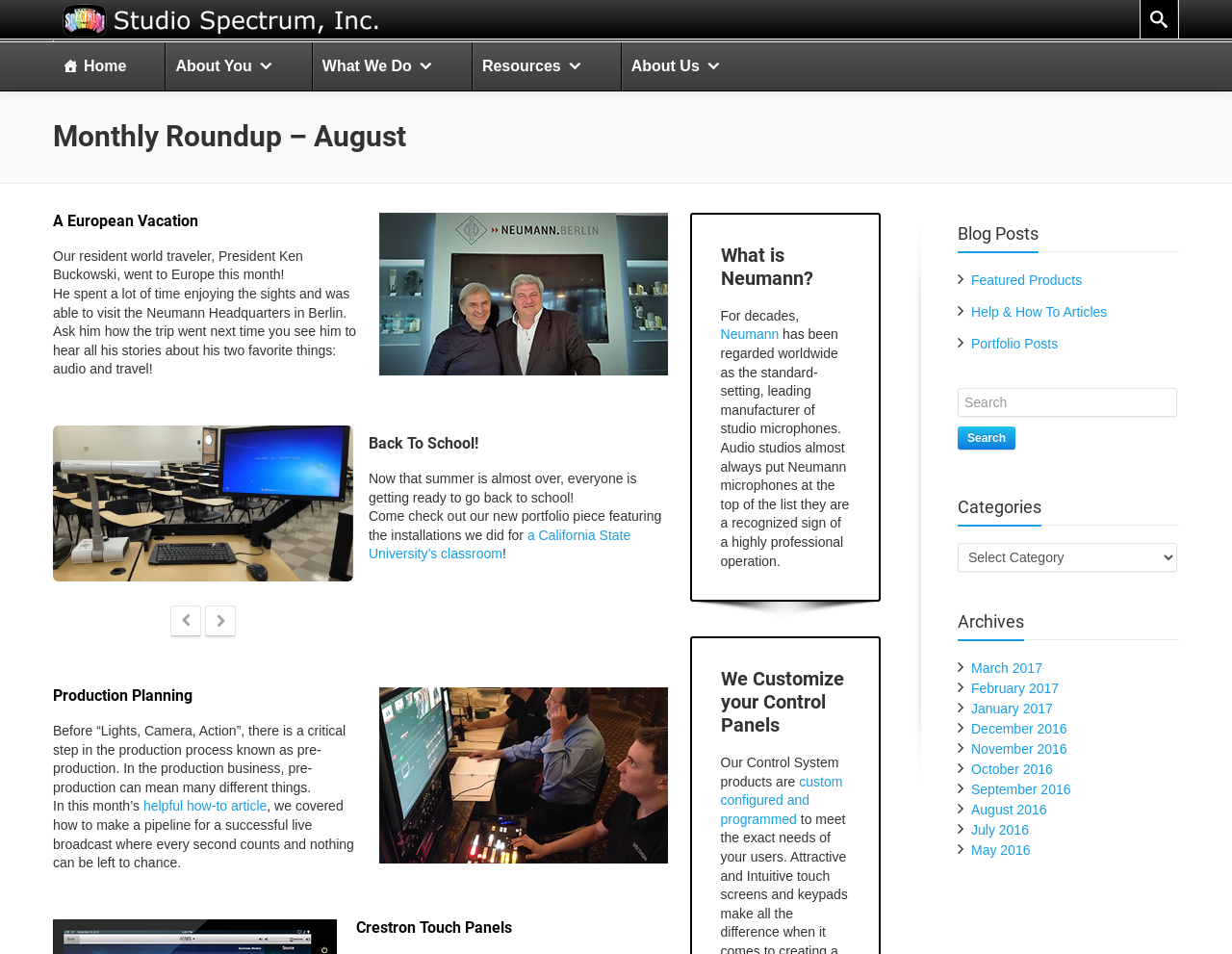Give a short answer using one word or phrase for the question:
How many headings are there on this webpage?

7